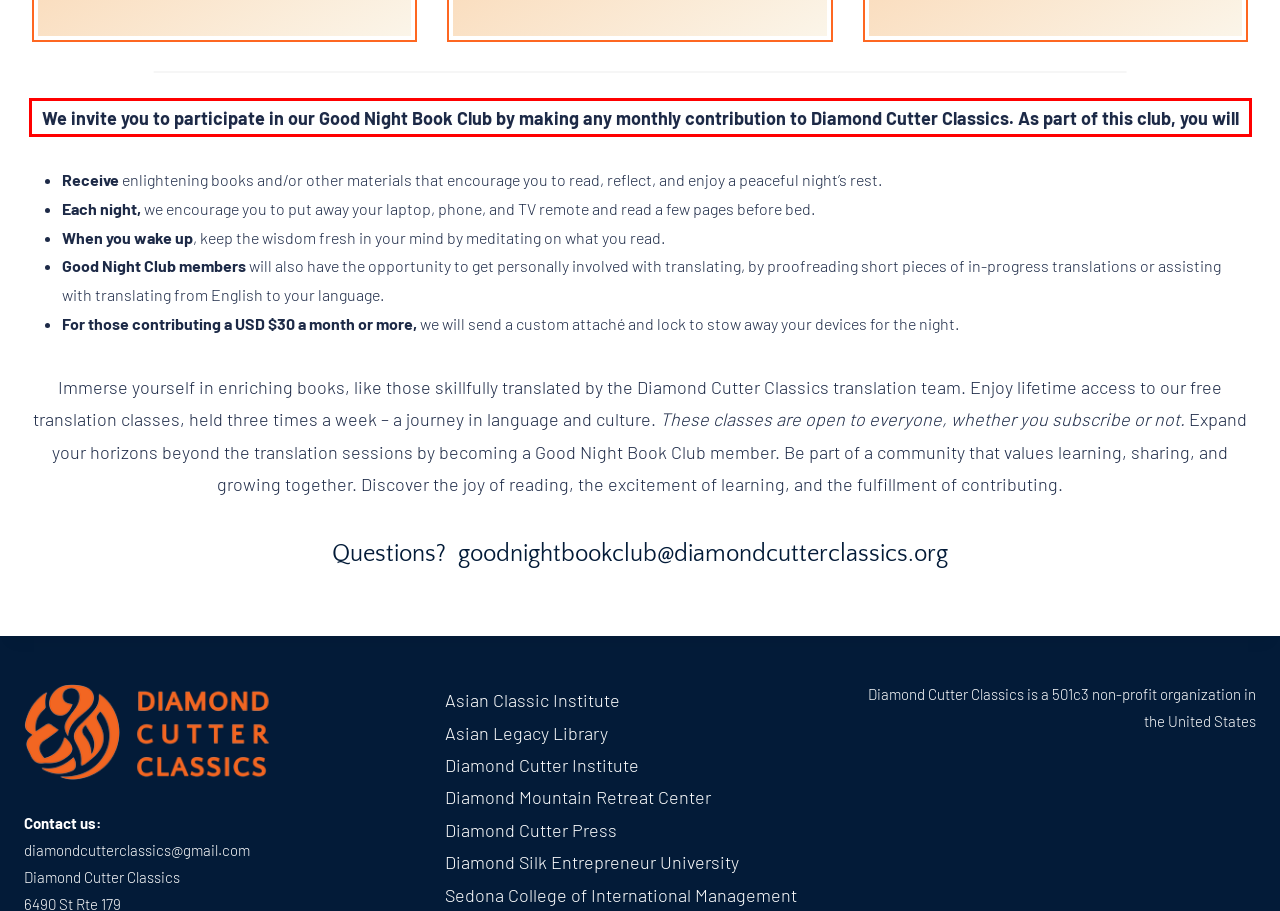Please look at the screenshot provided and find the red bounding box. Extract the text content contained within this bounding box.

We invite you to participate in our Good Night Book Club by making any monthly contribution to Diamond Cutter Classics. As part of this club, you will